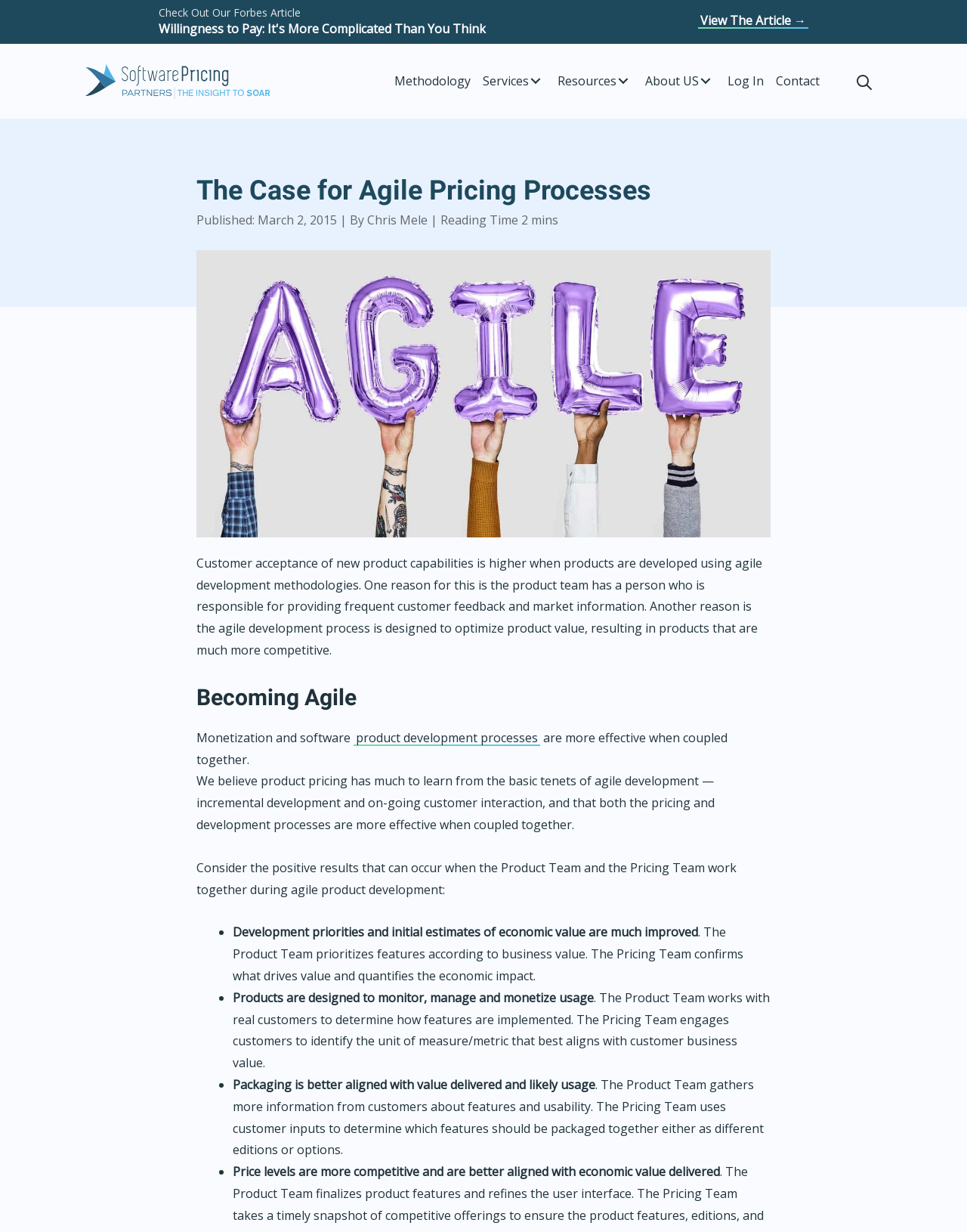Locate the bounding box coordinates of the area to click to fulfill this instruction: "Log in to the system". The bounding box should be presented as four float numbers between 0 and 1, in the order [left, top, right, bottom].

[0.746, 0.051, 0.796, 0.081]